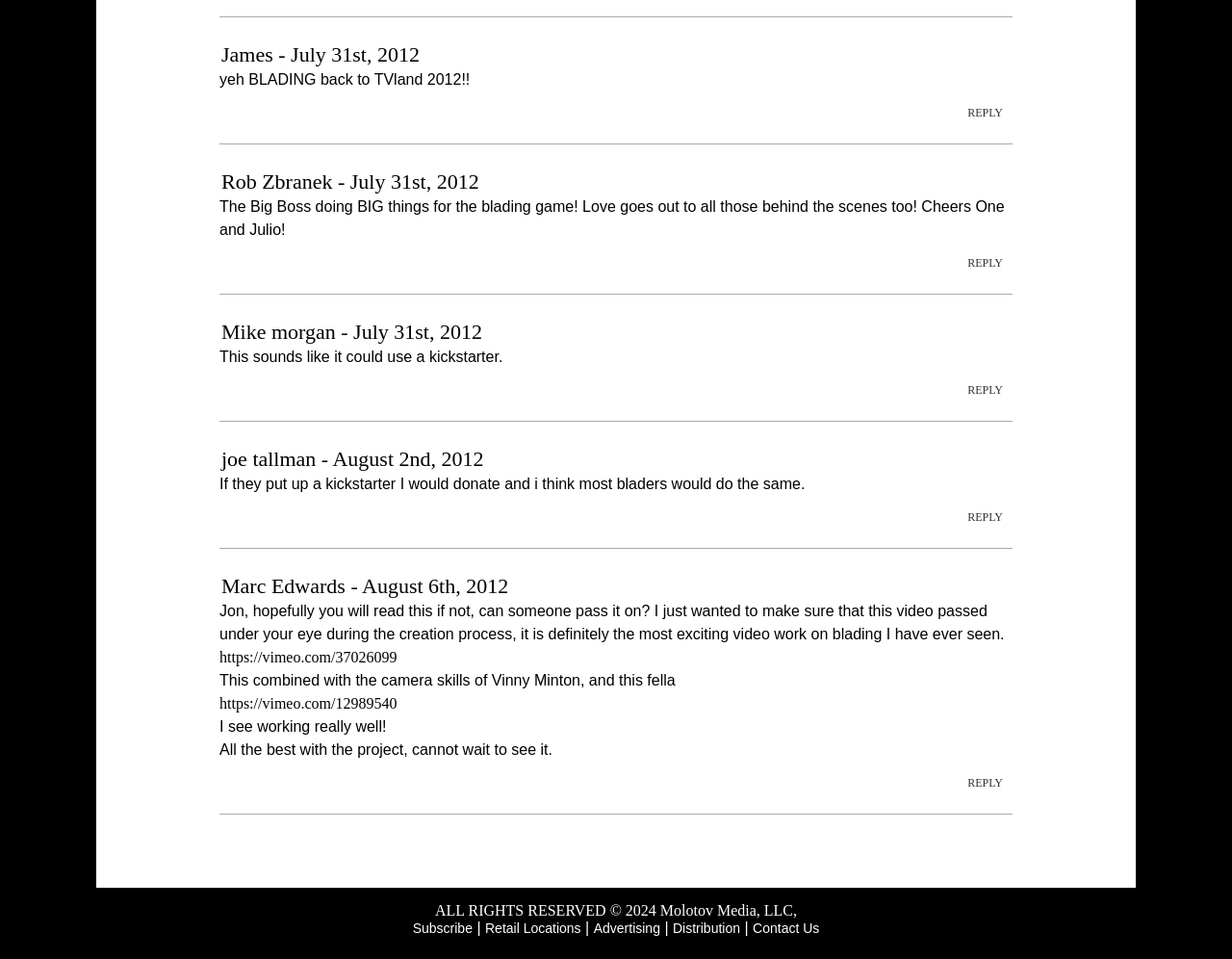What is the URL of the second video link in Marc Edwards' post?
Using the image, give a concise answer in the form of a single word or short phrase.

https://vimeo.com/12989540